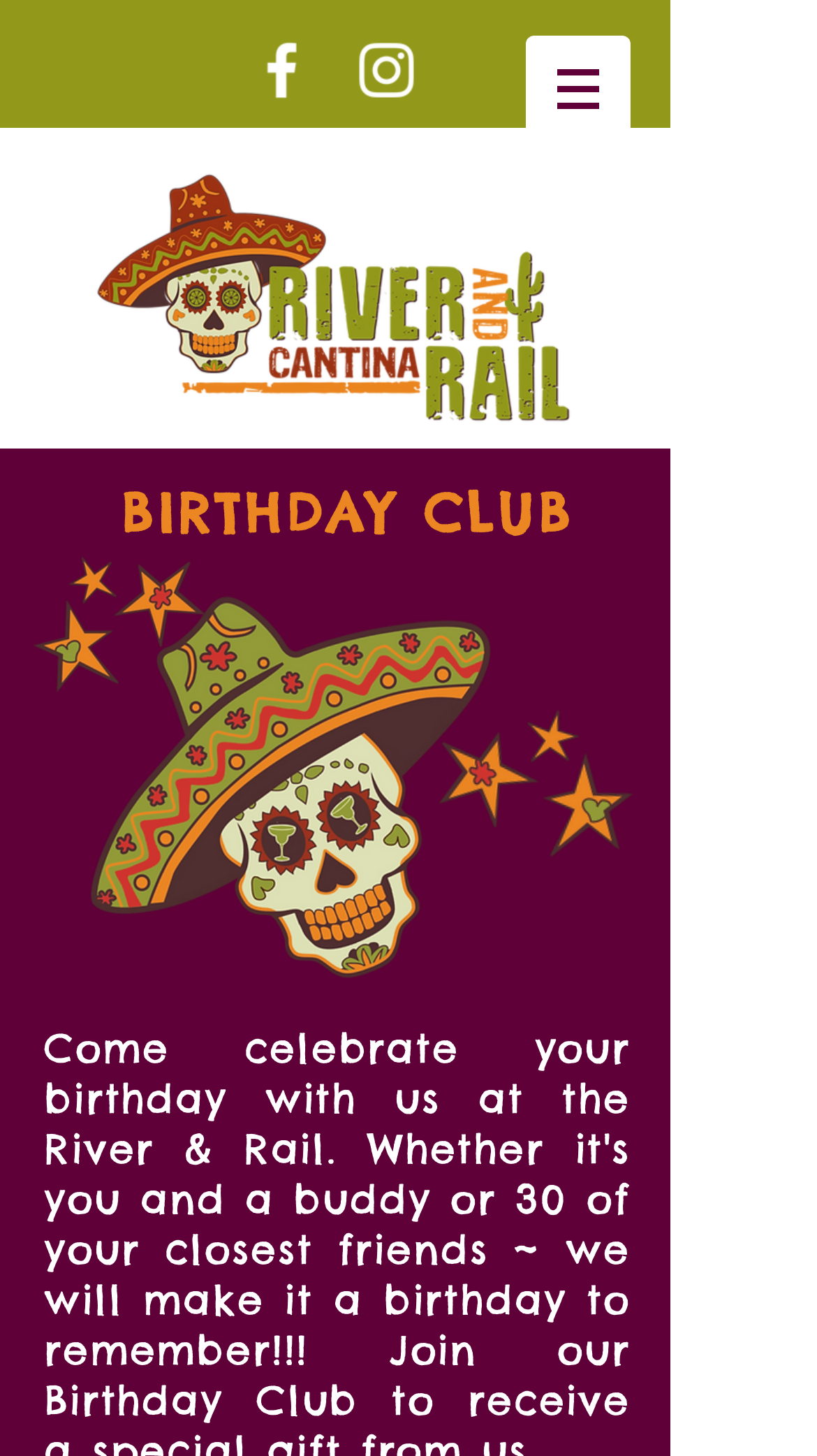Use a single word or phrase to respond to the question:
What is the theme of the birthday club?

Party